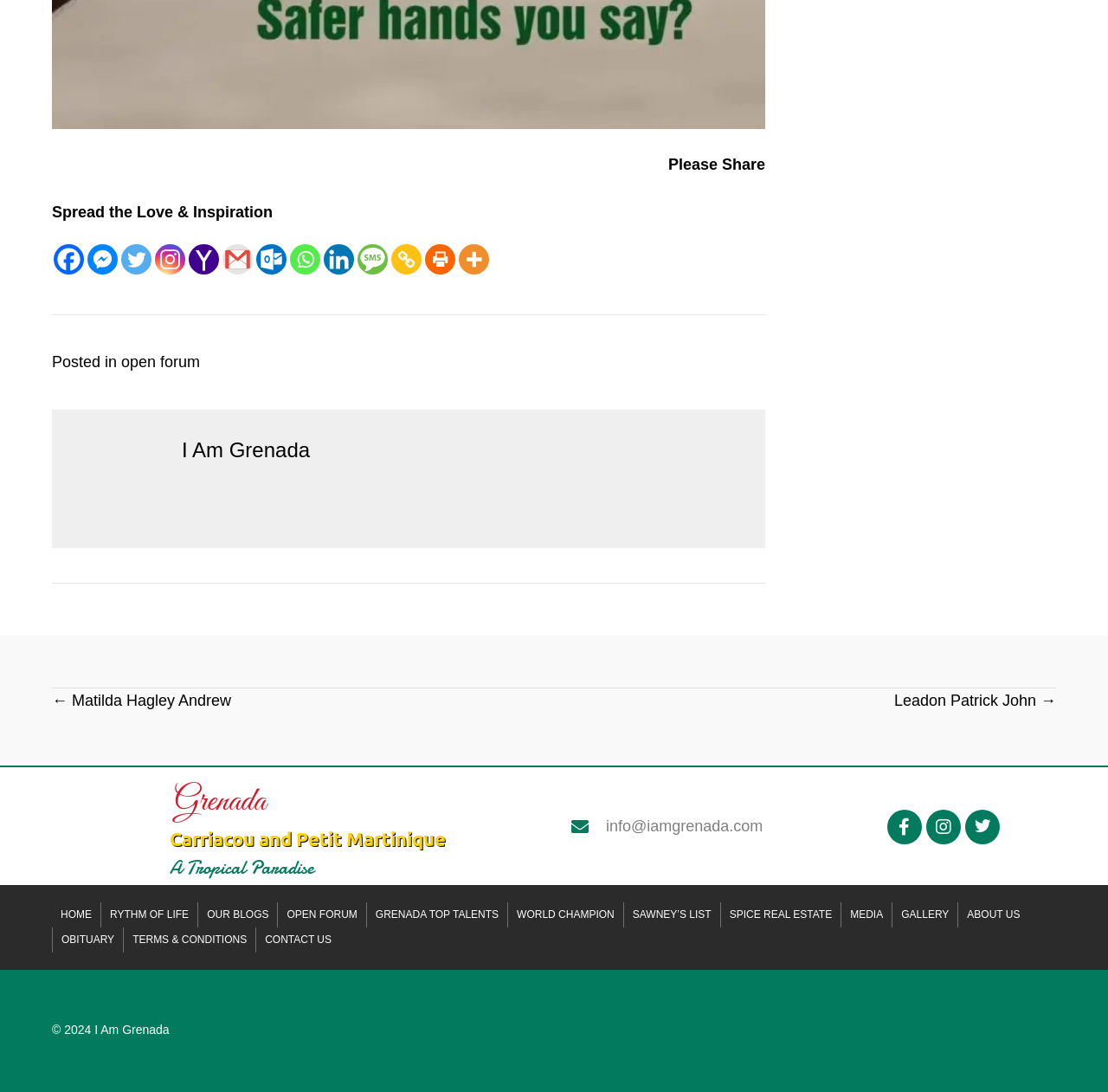Please locate the bounding box coordinates of the region I need to click to follow this instruction: "Share on Facebook".

[0.048, 0.207, 0.076, 0.252]